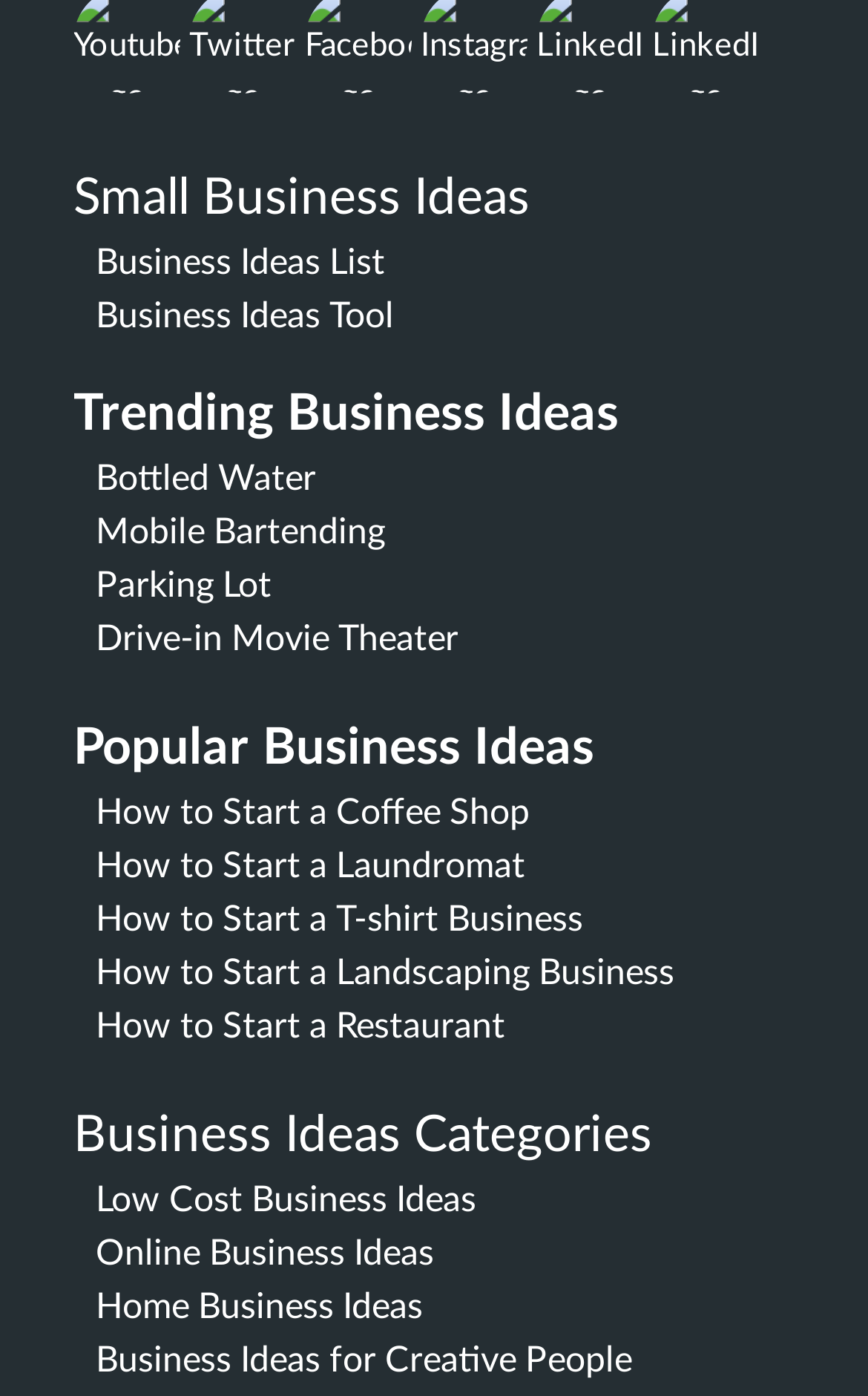How many social media links are available?
Look at the image and provide a short answer using one word or a phrase.

5